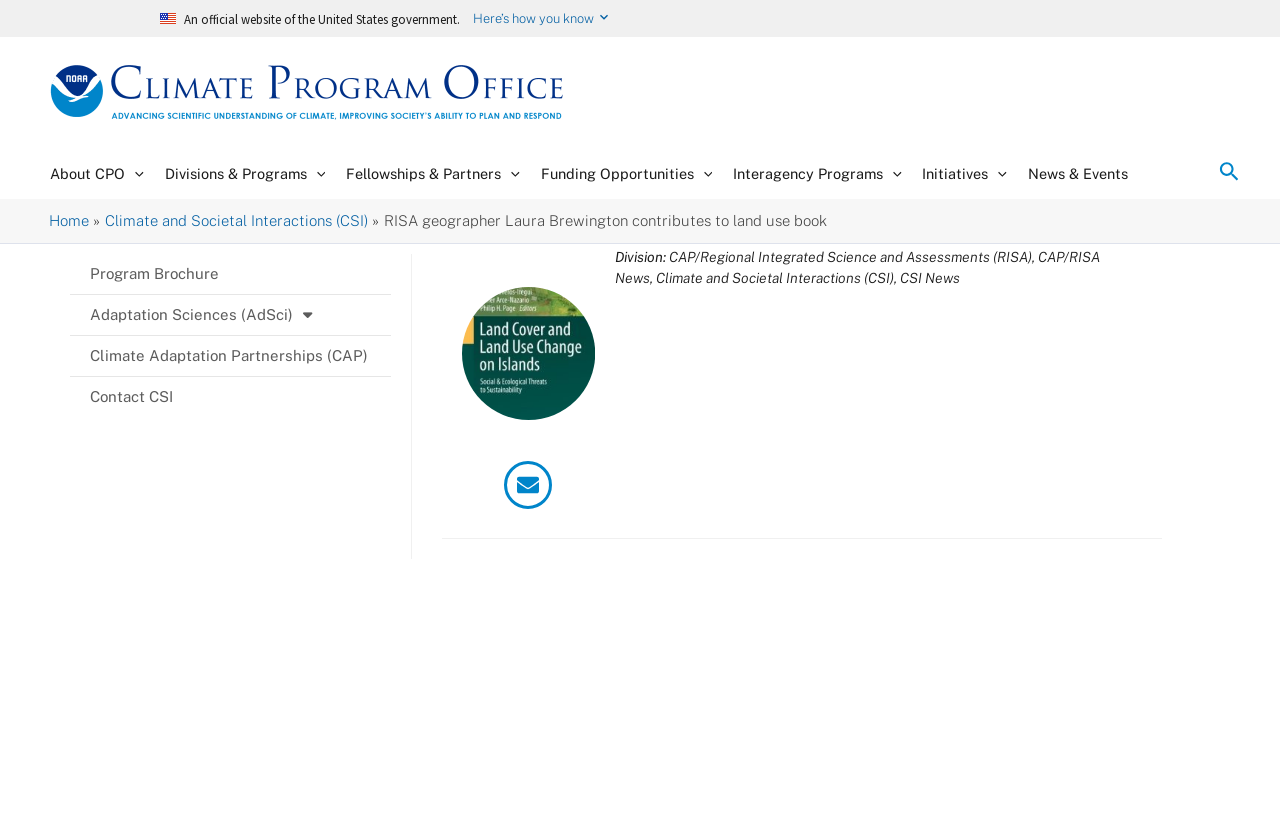Illustrate the webpage thoroughly, mentioning all important details.

The webpage appears to be an official government website, specifically the Climate Program Office. At the top, there is a region that spans the entire width of the page, containing a button labeled "Here's how you know" and an image of the Climate Program Office logo. Below this region, there is a link to the Climate Program Office, accompanied by the same logo.

The main navigation menu is located below the logo, with several links to different sections, including "About CPO", "Divisions & Programs", "Fellowships & Partners", "Funding Opportunities", "Interagency Programs", "Initiatives", and "News & Events". Each of these links has a corresponding menu toggle icon, represented by a small image.

On the right side of the navigation menu, there is a search icon link, accompanied by a small image. Below the navigation menu, there is a breadcrumbs navigation section, displaying the current page's location within the website's hierarchy.

The main content of the page is divided into two sections. The top section contains a title, "RISA geographer Laura Brewington contributes to land use book", and a brief description of the article. Below this, there is an image of a book cover, with a link to the article.

The bottom section of the main content contains several lines of text, including "Division:", "CAP/Regional Integrated Science and Assessments (RISA)", and "CAP/RISA News", as well as "Climate and Societal Interactions (CSI)" and "CSI News". These lines of text appear to be related to the article's content, providing additional information about the author and the research program.